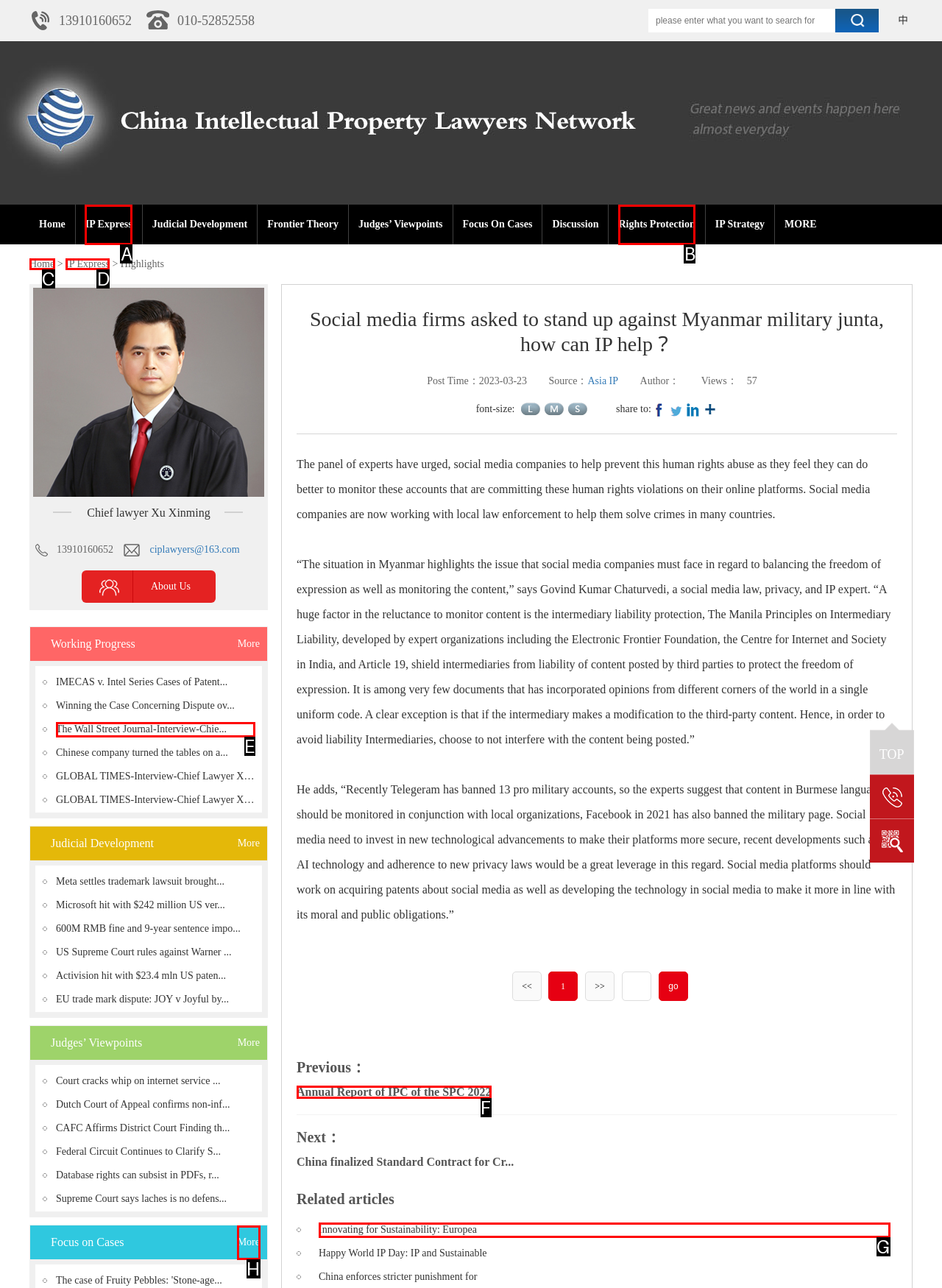Identify the letter that best matches this UI element description: IP Express
Answer with the letter from the given options.

D